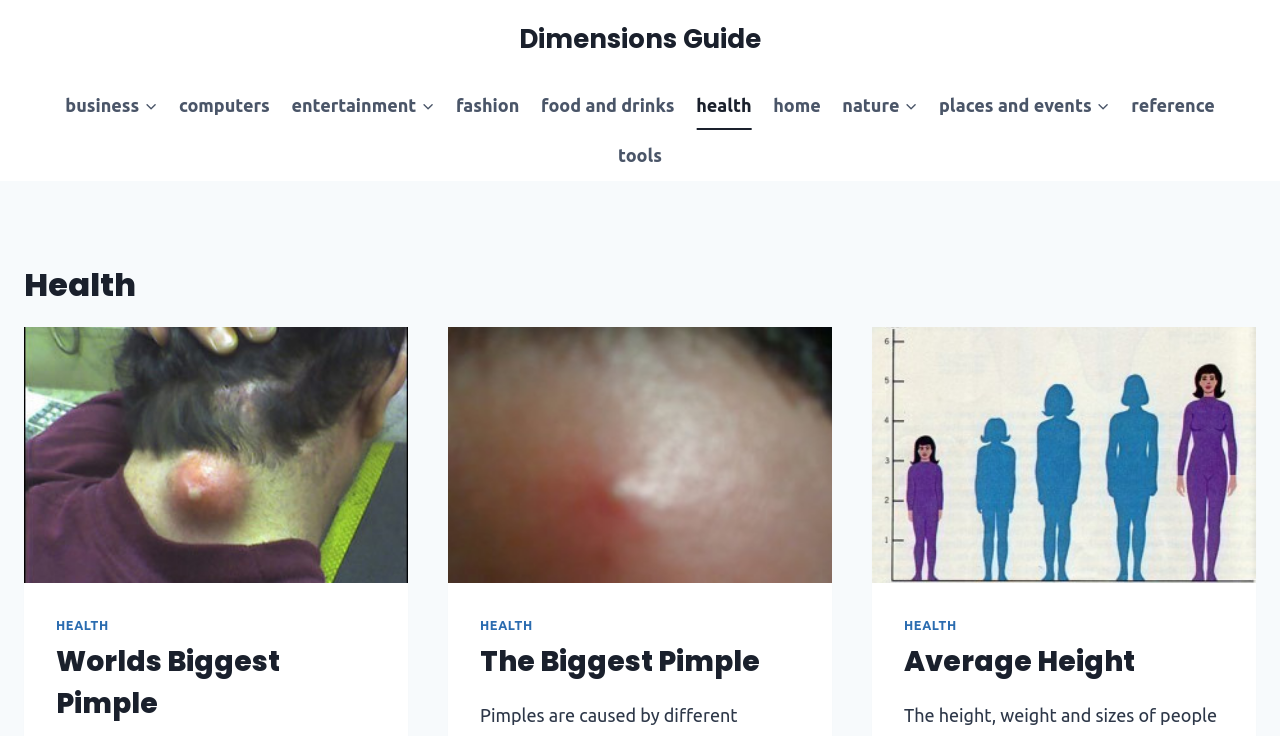Illustrate the webpage thoroughly, mentioning all important details.

The webpage is an archive page for health-related topics, with a primary navigation menu at the top. The menu has 11 links, including "business", "computers", "entertainment", "fashion", "food and drinks", "health", "home", "nature", "places and events", and "reference". Some of these links have expandable child menus.

Below the navigation menu, there is a header section with a prominent heading "Health". Underneath, there are three sections, each containing a link to a health-related article, accompanied by an image. The articles are titled "World's Biggest Pimple", "The Biggest Pimple", and "Average Height". Each section has a heading with the same title as the article, and a link to the article.

The layout of the webpage is organized, with clear headings and concise text. The images are positioned to the right of the article links, and the headings are centered above the links. The overall structure of the webpage is easy to follow, with a clear hierarchy of elements.